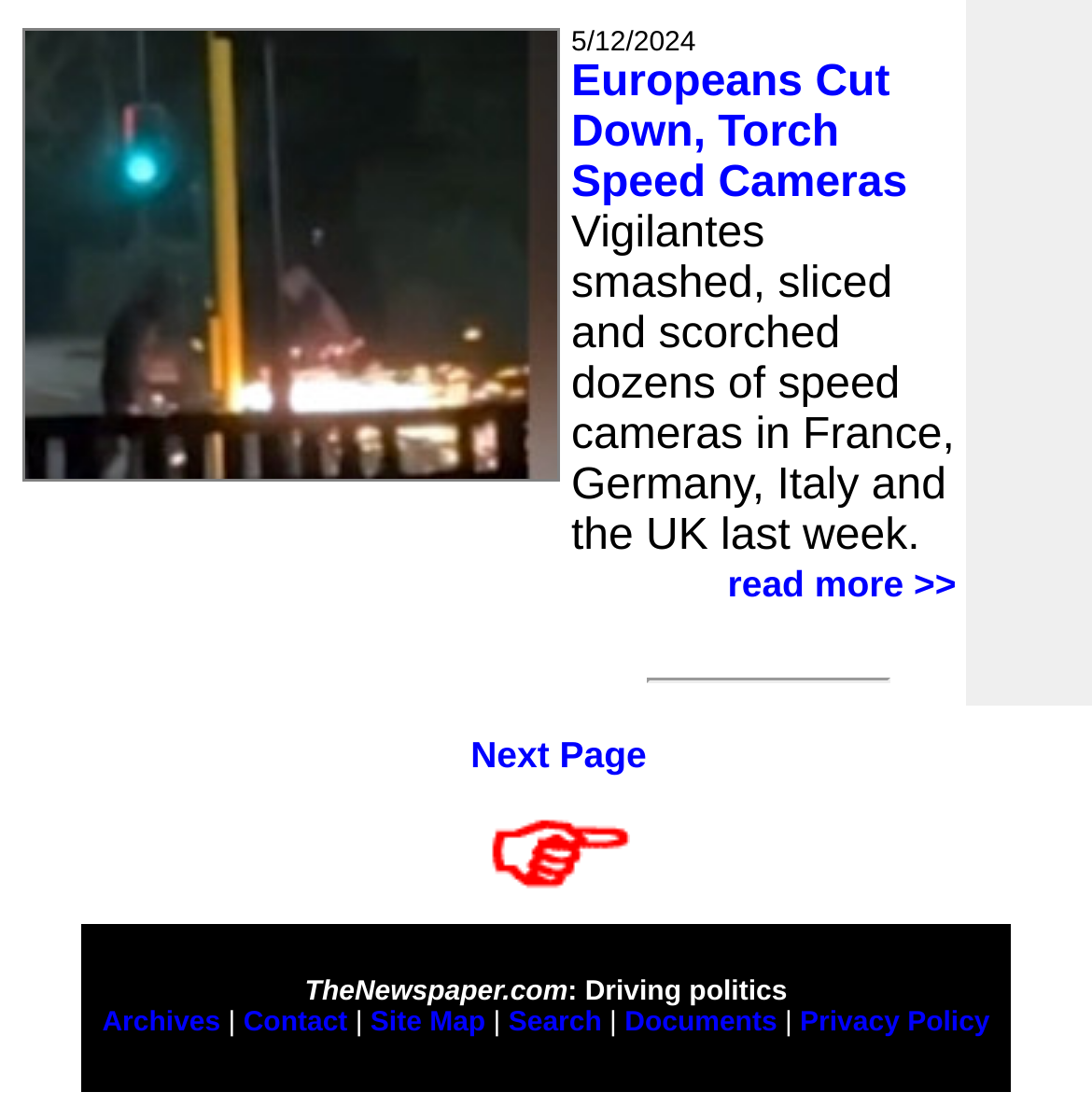Could you find the bounding box coordinates of the clickable area to complete this instruction: "explore reviews"?

None